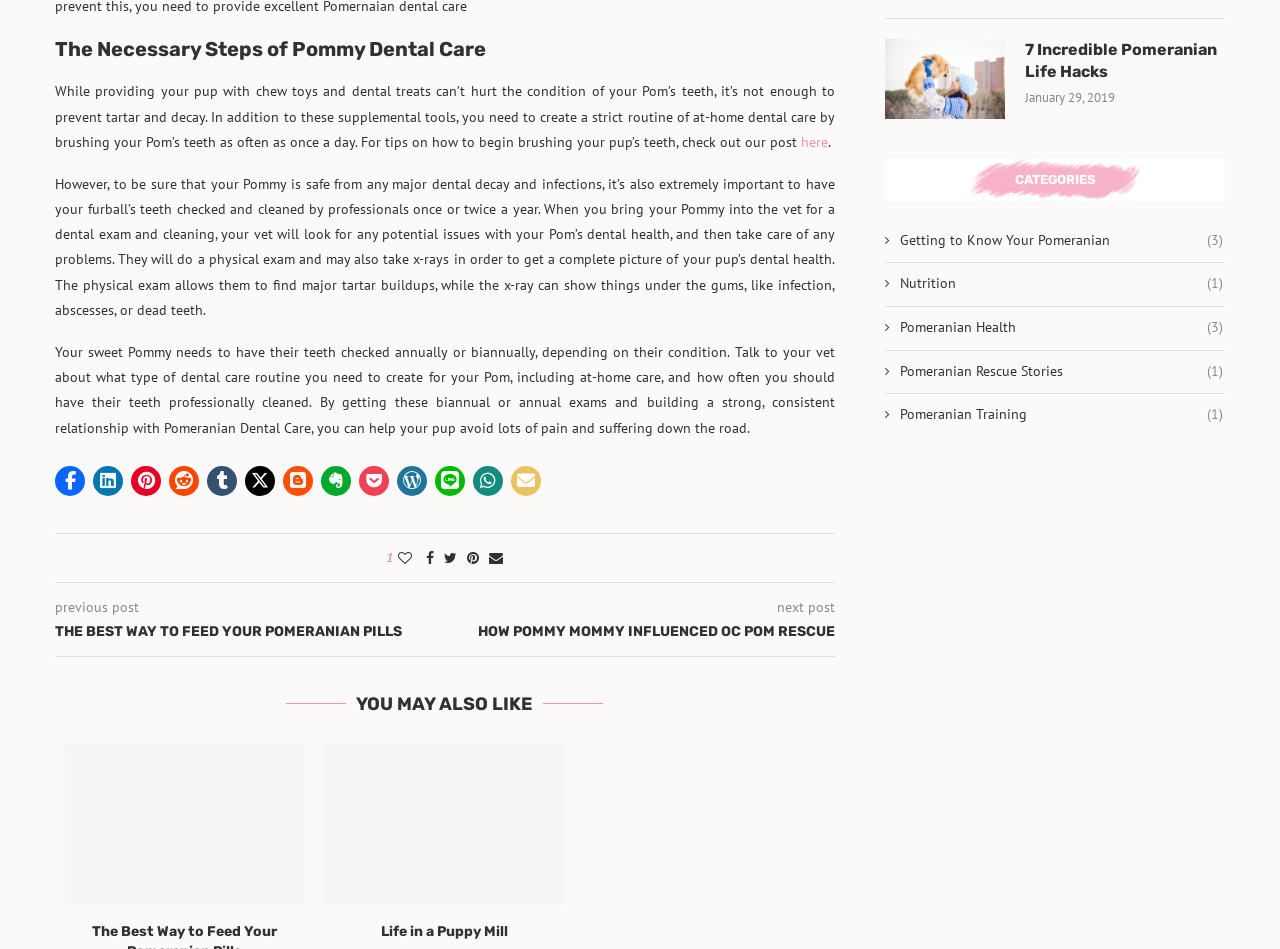Given the element description aria-label="Share on X (Twitter)", identify the bounding box coordinates for the UI element on the webpage screenshot. The format should be (top-left x, top-left y, bottom-right x, bottom-right y), with values between 0 and 1.

[0.191, 0.491, 0.215, 0.522]